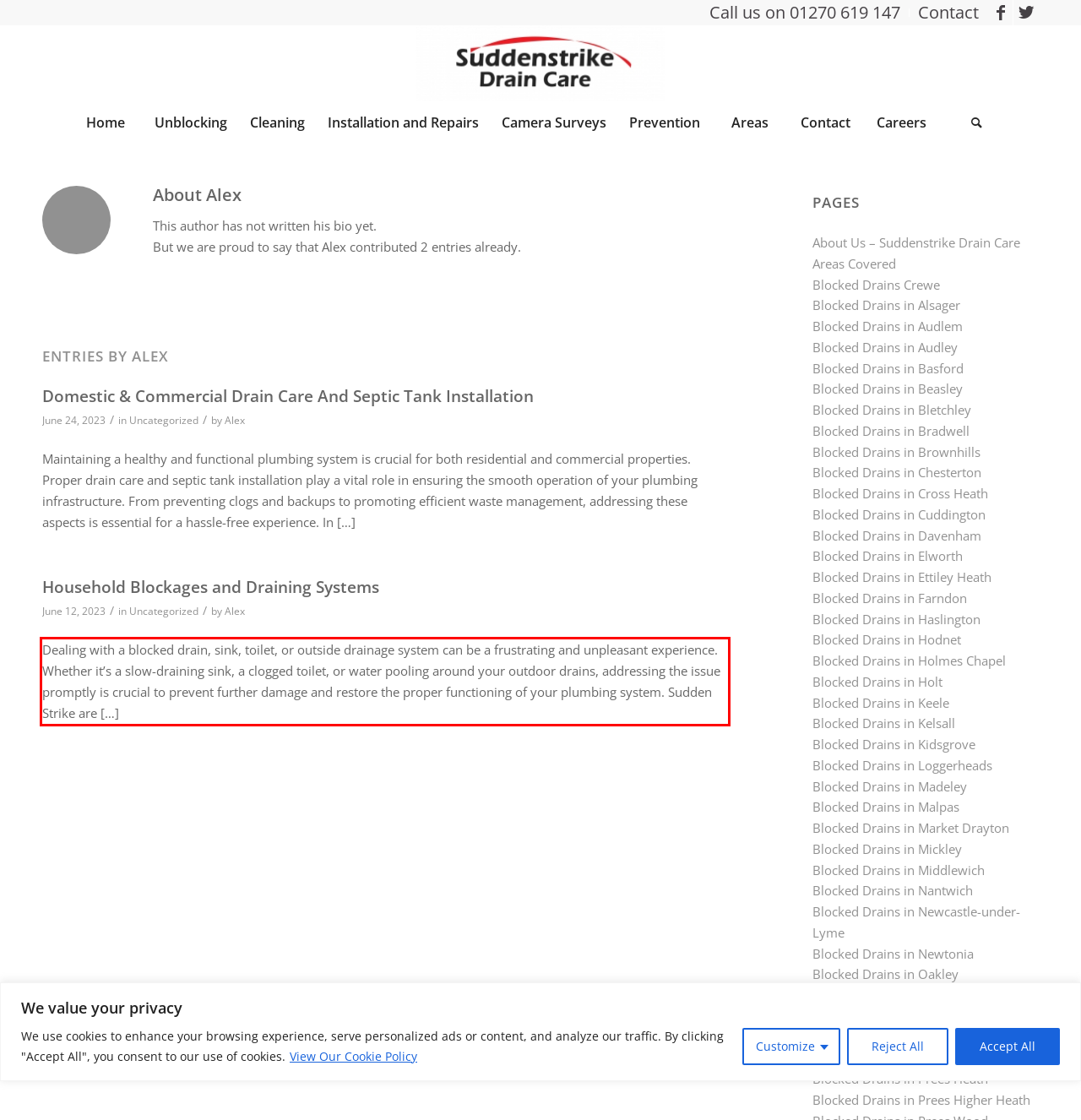Given a screenshot of a webpage containing a red rectangle bounding box, extract and provide the text content found within the red bounding box.

Dealing with a blocked drain, sink, toilet, or outside drainage system can be a frustrating and unpleasant experience. Whether it’s a slow-draining sink, a clogged toilet, or water pooling around your outdoor drains, addressing the issue promptly is crucial to prevent further damage and restore the proper functioning of your plumbing system. Sudden Strike are […]